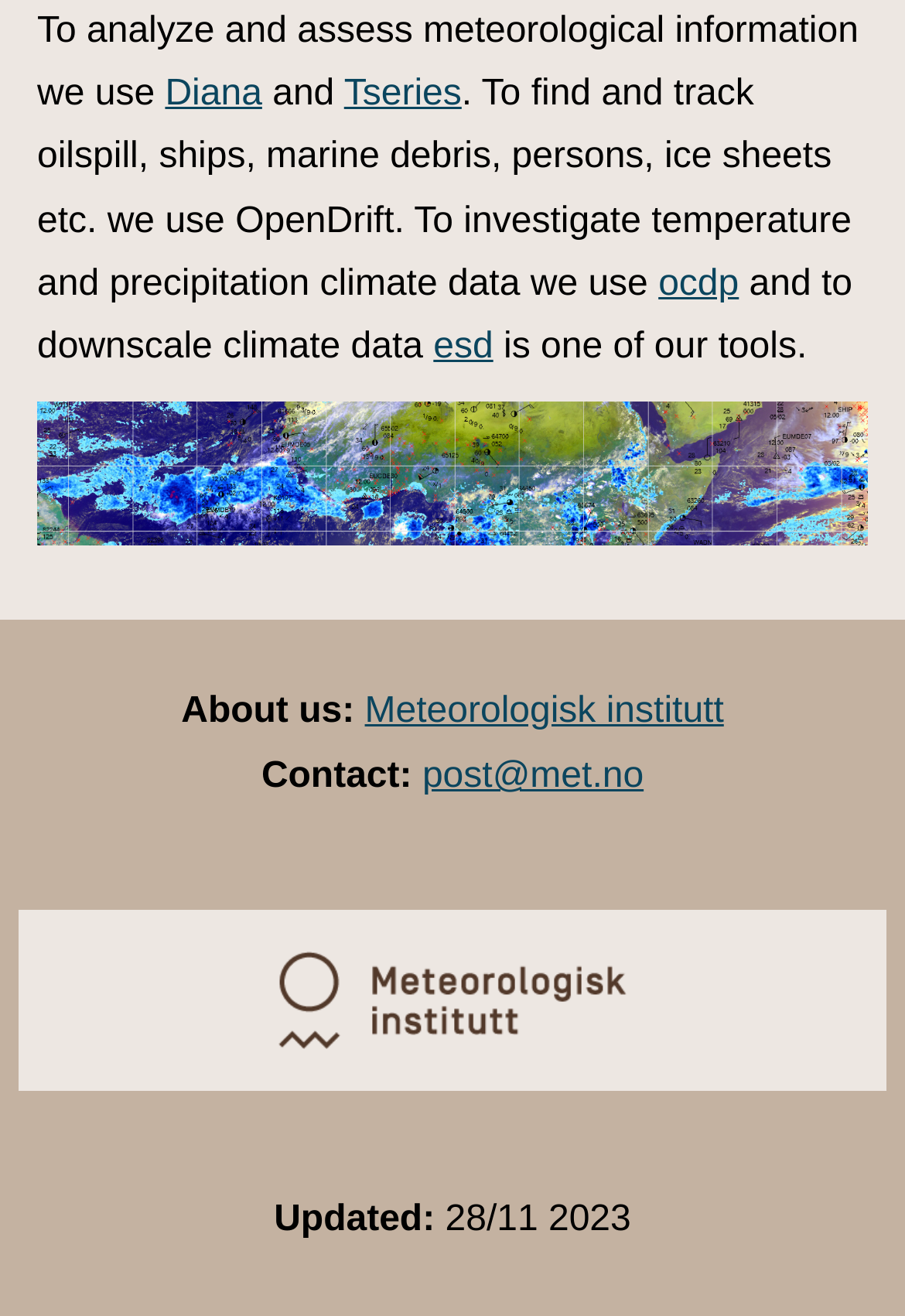Carefully examine the image and provide an in-depth answer to the question: What is the name of the tool used to downscale climate data?

The answer can be found by looking at the sentence '...and to downscale climate data we use esd.', which suggests that the tool used to downscale climate data is esd.